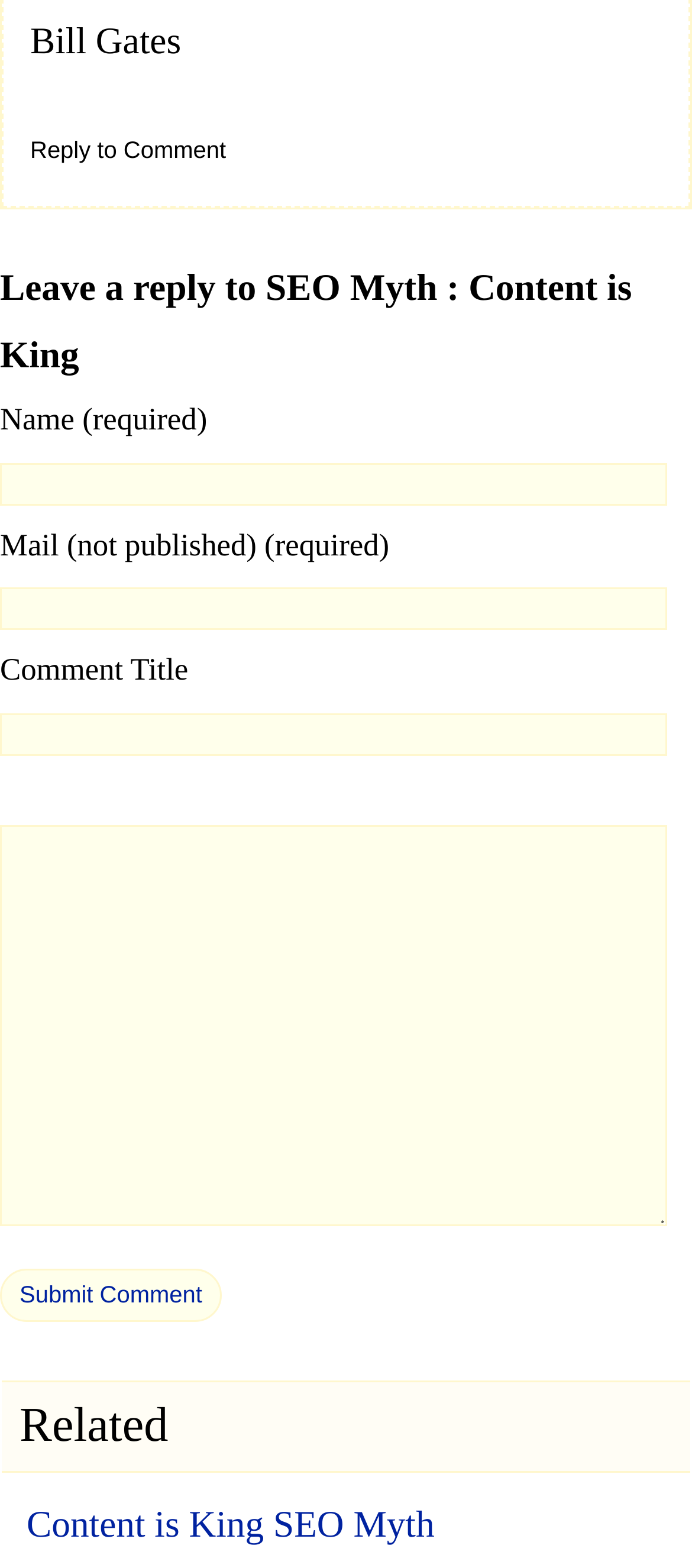How many text input fields are there in the comment section?
Can you provide a detailed and comprehensive answer to the question?

The comment section contains four text input fields: 'Name (required)', 'Mail (not published) (required)', 'Comment Title', and 'comment'. These fields are required to be filled in by the user in order to leave a comment.